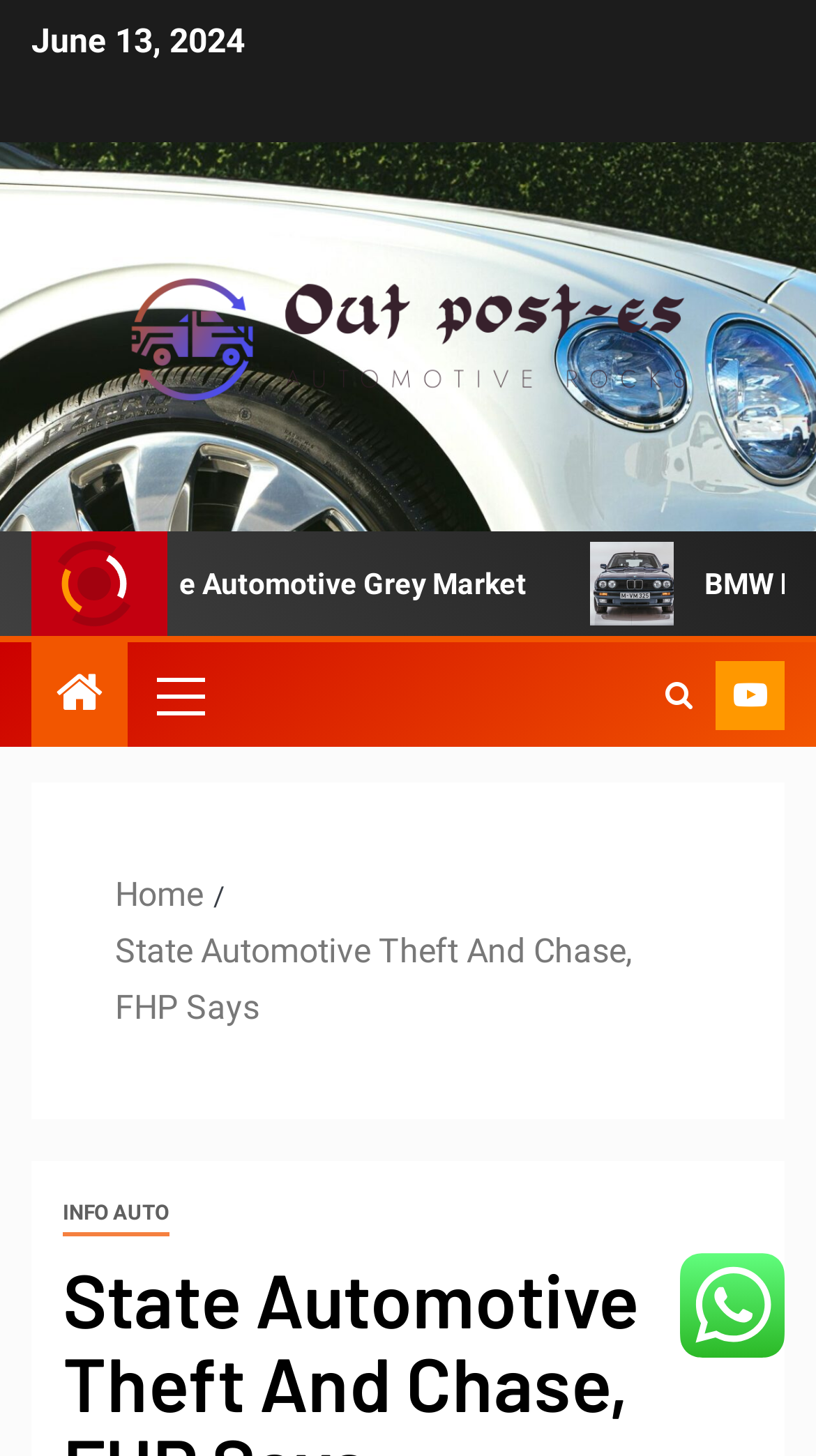Provide the bounding box coordinates for the area that should be clicked to complete the instruction: "View the 'BMW Is Electric' image".

[0.227, 0.372, 0.33, 0.429]